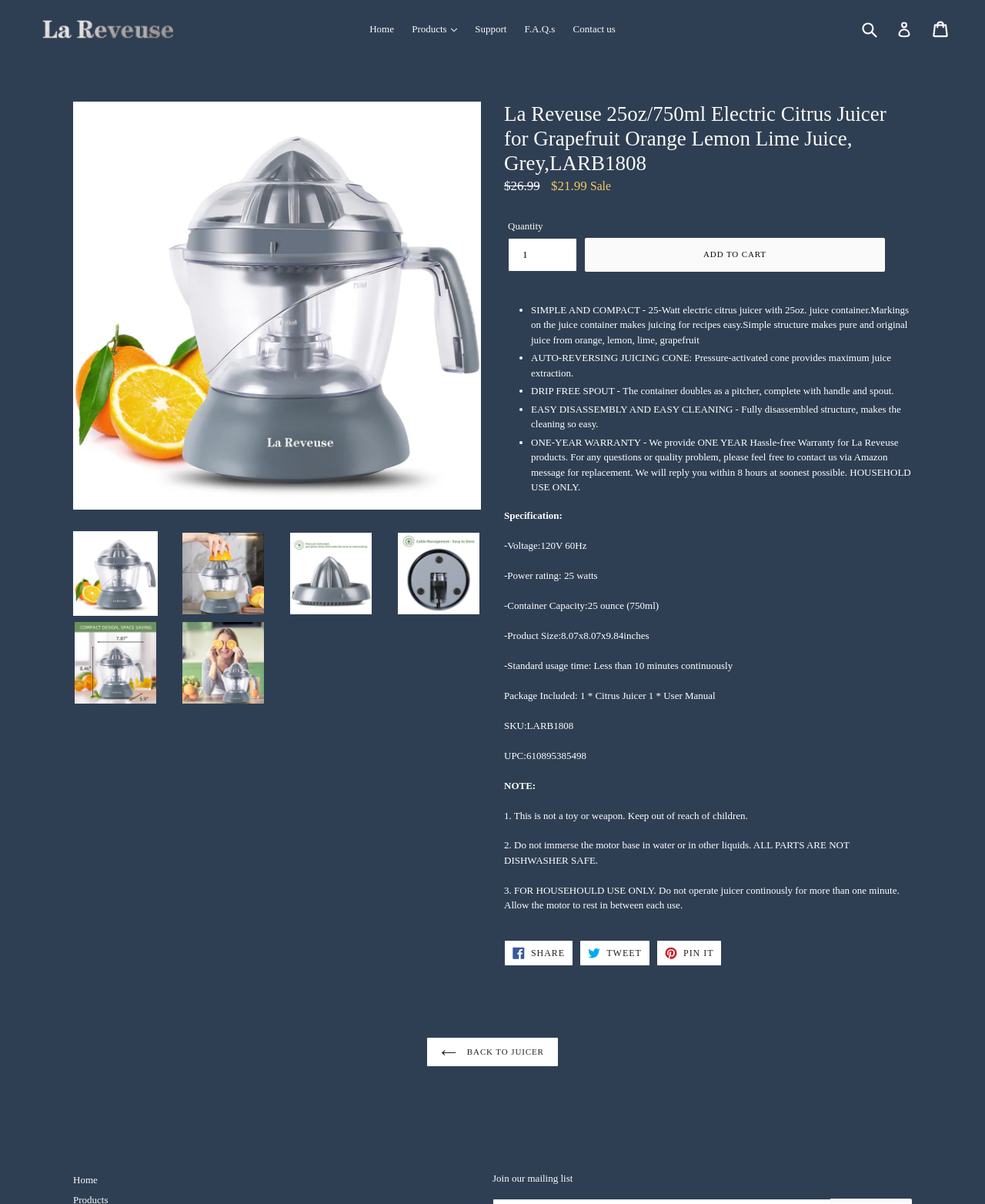Pinpoint the bounding box coordinates of the area that must be clicked to complete this instruction: "View your cart".

[0.947, 0.009, 0.965, 0.039]